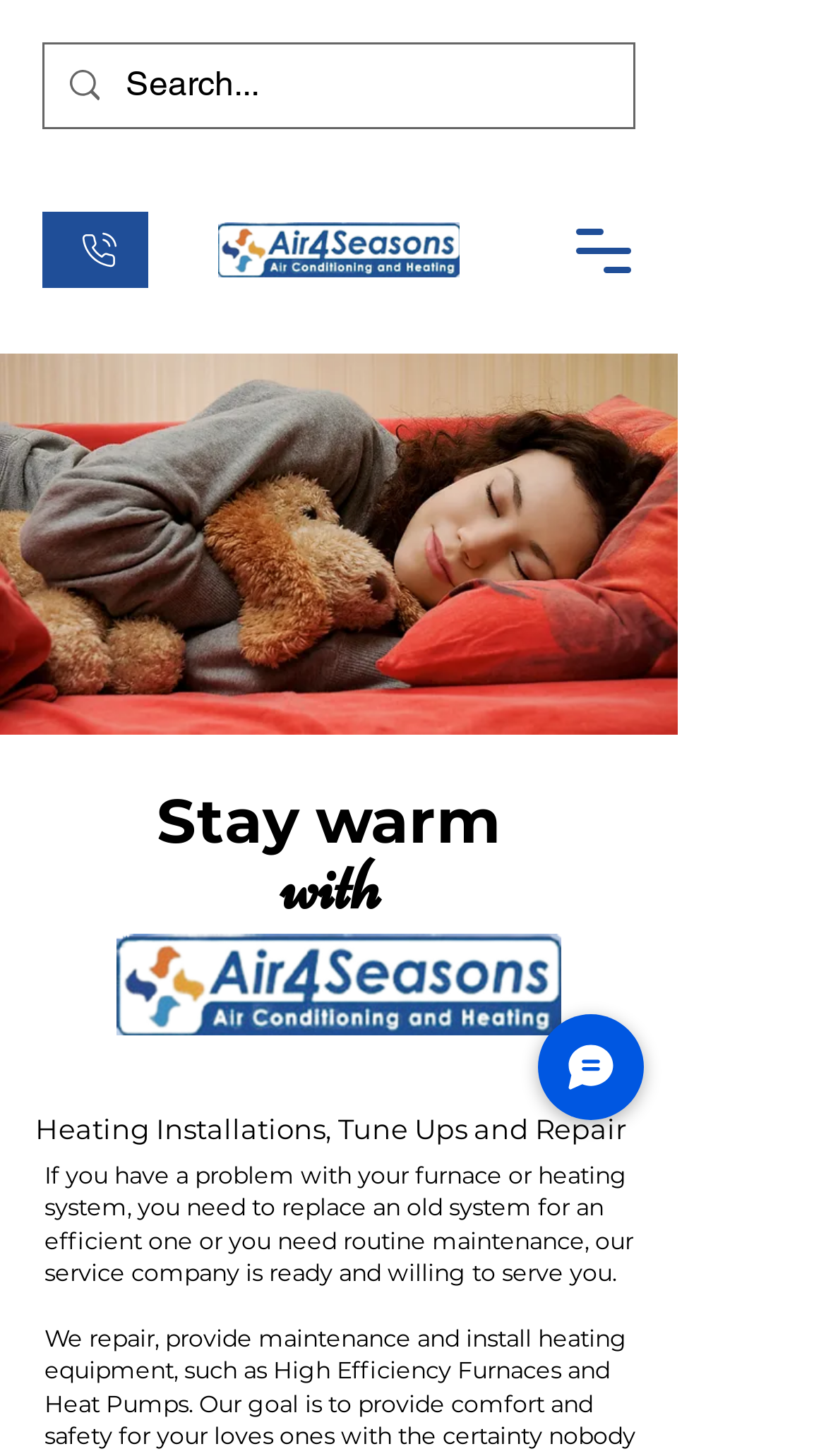Based on the element description aria-label="Open navigation menu", identify the bounding box coordinates for the UI element. The coordinates should be in the format (top-left x, top-left y, bottom-right x, bottom-right y) and within the 0 to 1 range.

[0.667, 0.138, 0.795, 0.205]